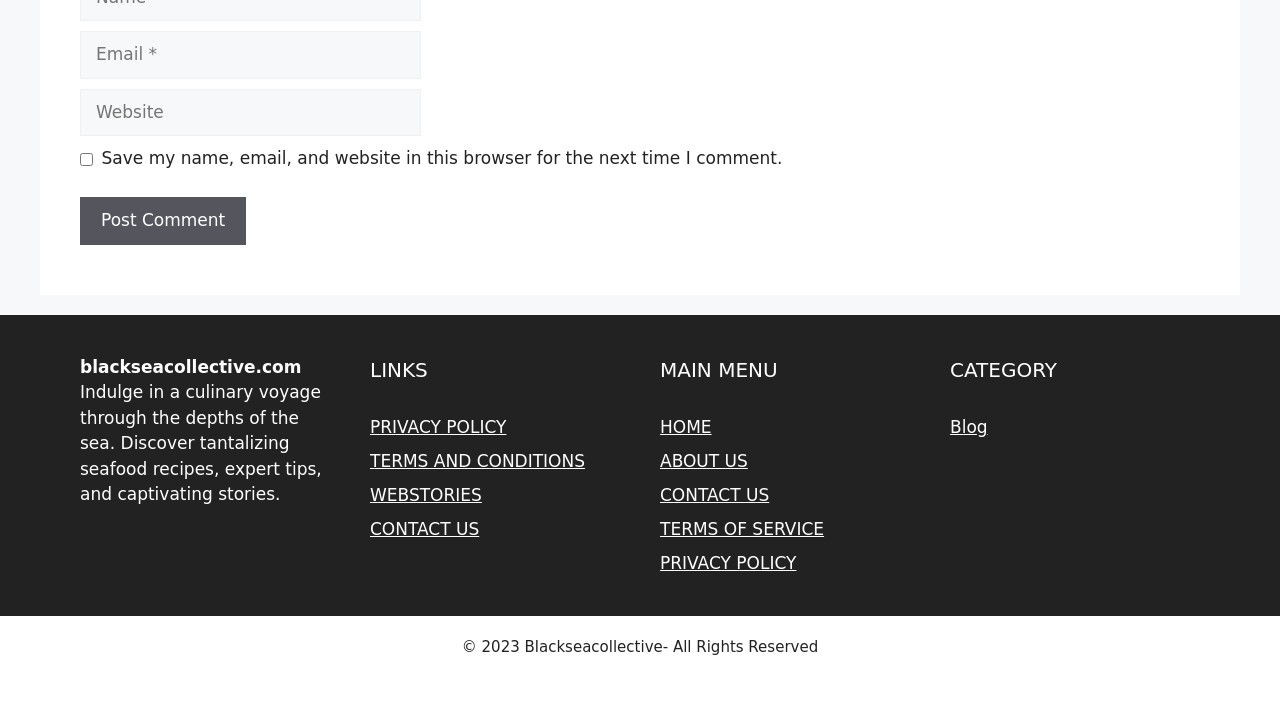Based on the image, provide a detailed and complete answer to the question: 
How many sections are there in the webpage?

The webpage can be divided into four main sections: the top section with the website's name and description, the comment section, the LINKS section, and the MAIN MENU section. These sections can be identified by examining the layout and content of the webpage.